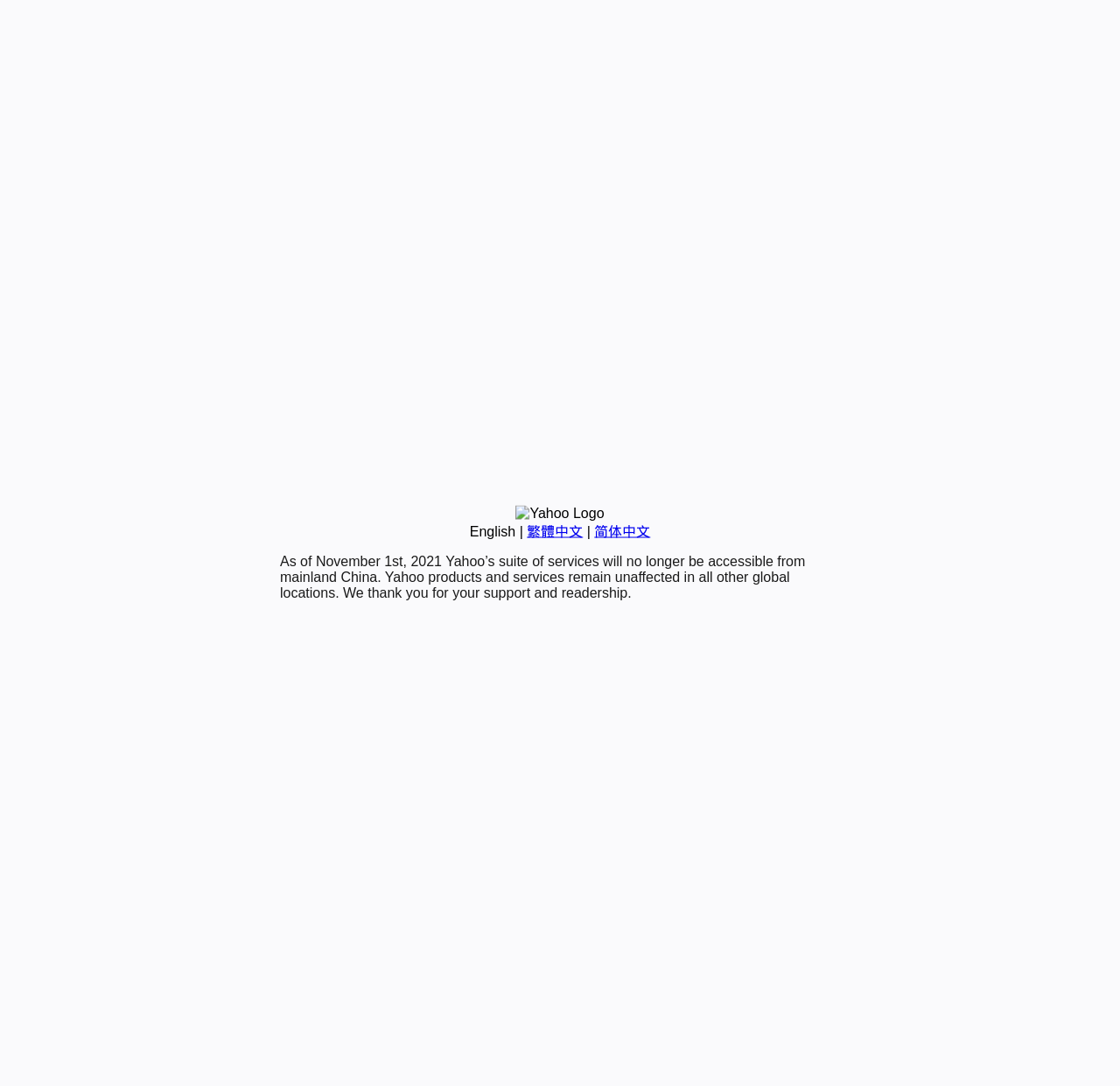Given the element description 繁體中文, predict the bounding box coordinates for the UI element in the webpage screenshot. The format should be (top-left x, top-left y, bottom-right x, bottom-right y), and the values should be between 0 and 1.

[0.47, 0.482, 0.52, 0.496]